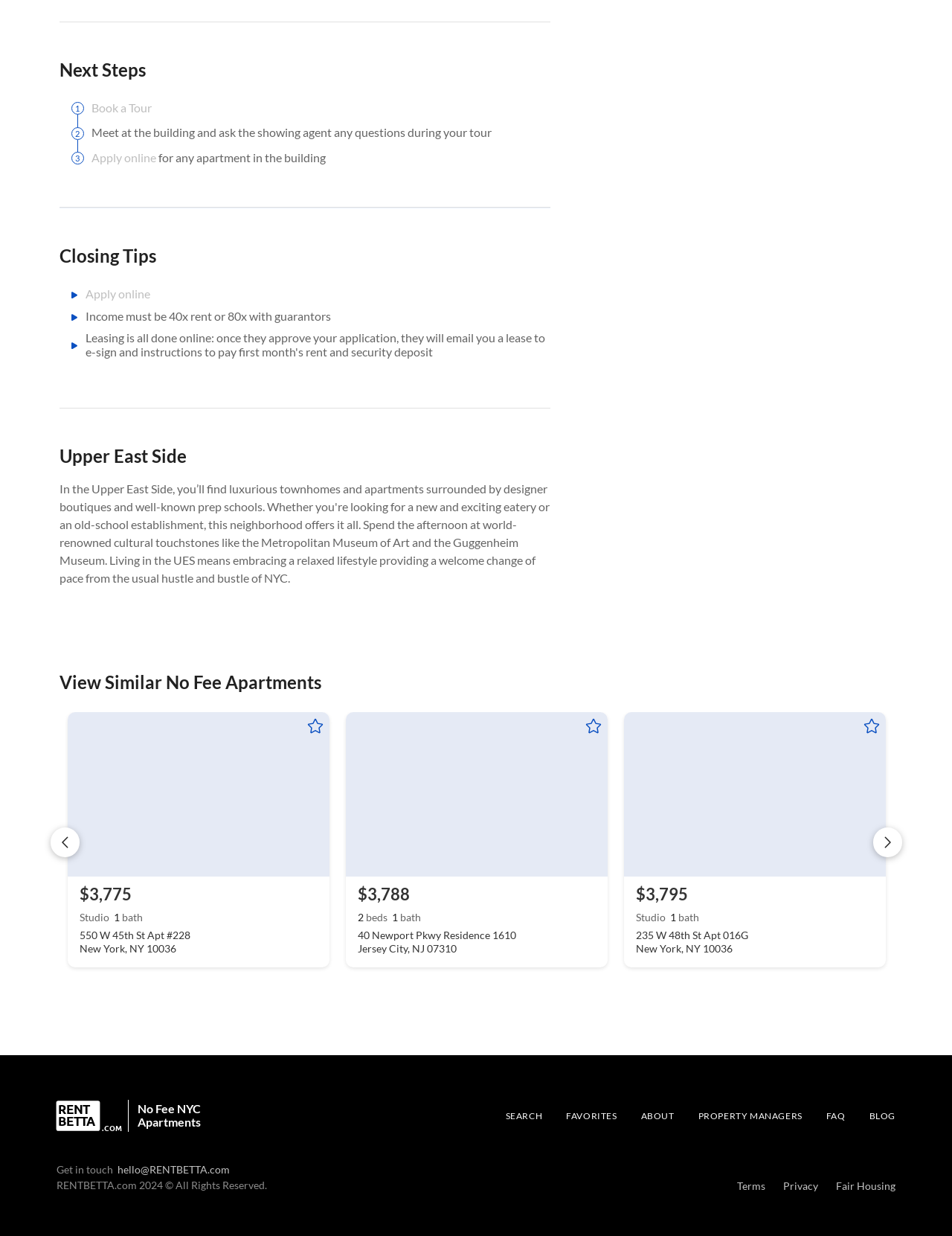Using the element description About, predict the bounding box coordinates for the UI element. Provide the coordinates in (top-left x, top-left y, bottom-right x, bottom-right y) format with values ranging from 0 to 1.

[0.673, 0.599, 0.708, 0.609]